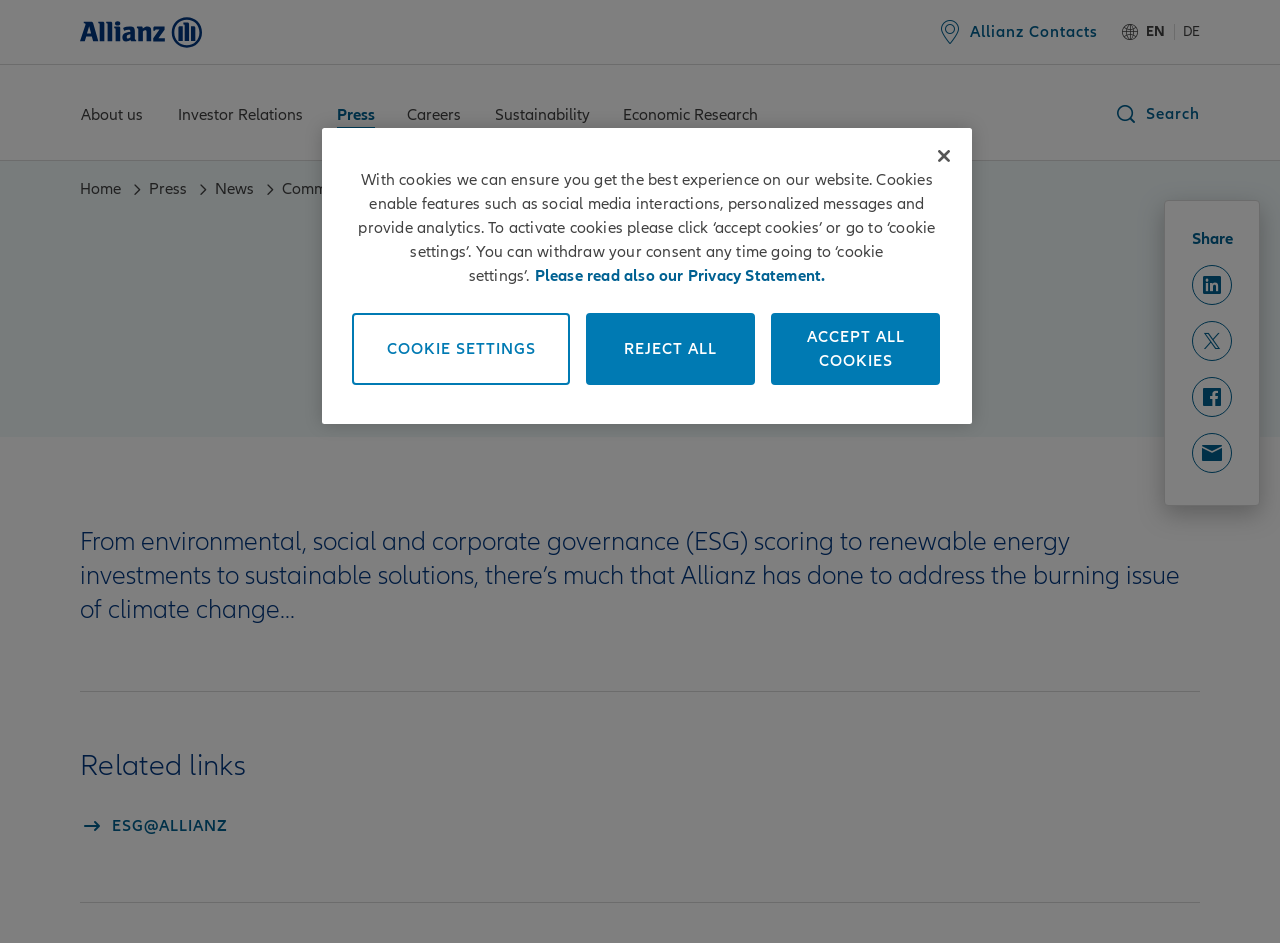How many links are present in the 'Breadcrumbs' navigation?
Answer briefly with a single word or phrase based on the image.

6